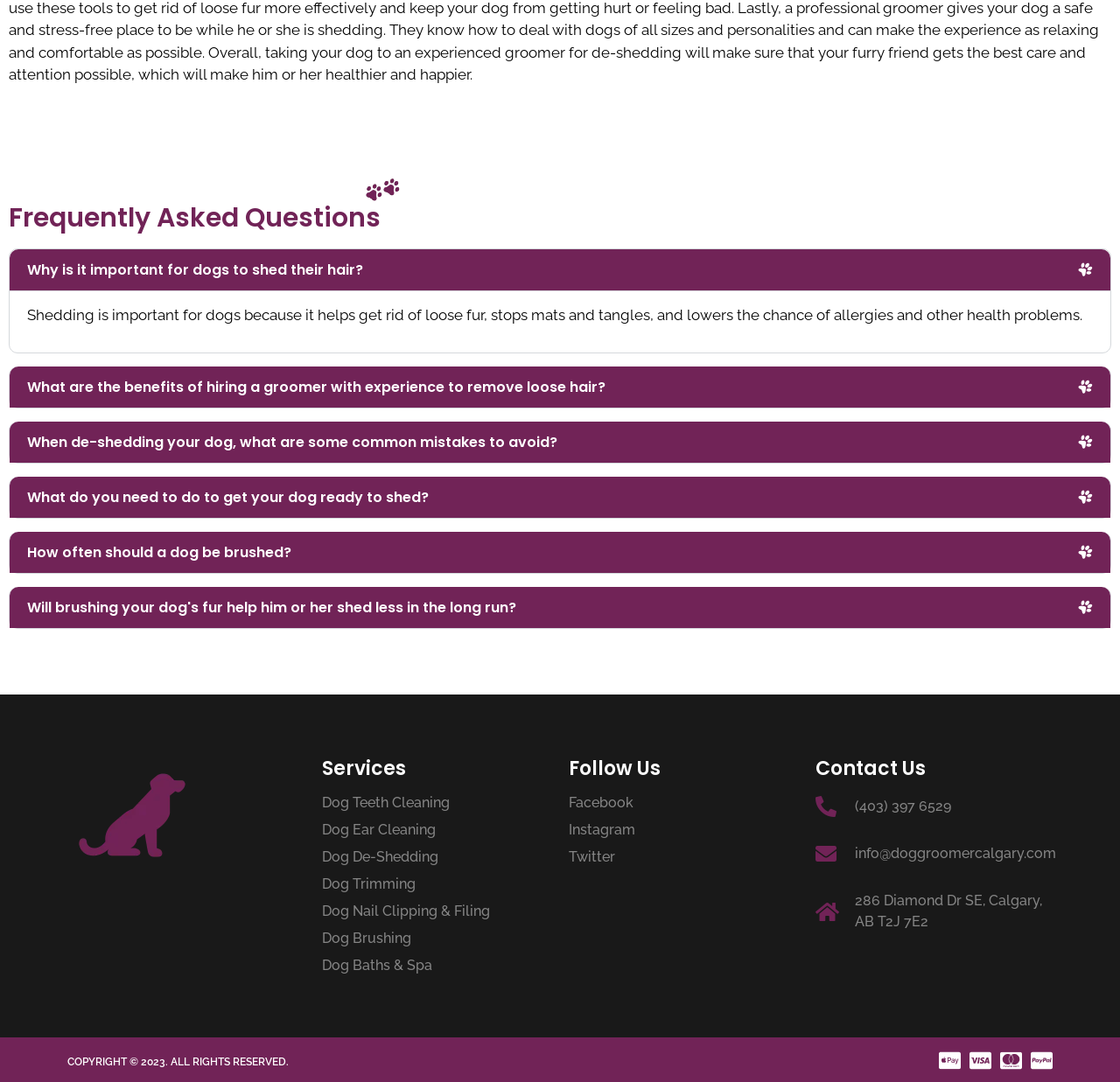Respond to the question below with a single word or phrase: What is the address of the dog groomer?

286 Diamond Dr SE, Calgary, AB T2J 7E2